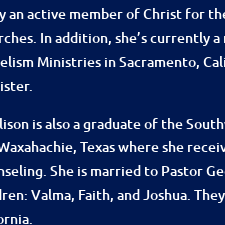Give a one-word or short phrase answer to the question: 
Where is Minister Wade G. Allison based?

Sacramento, California